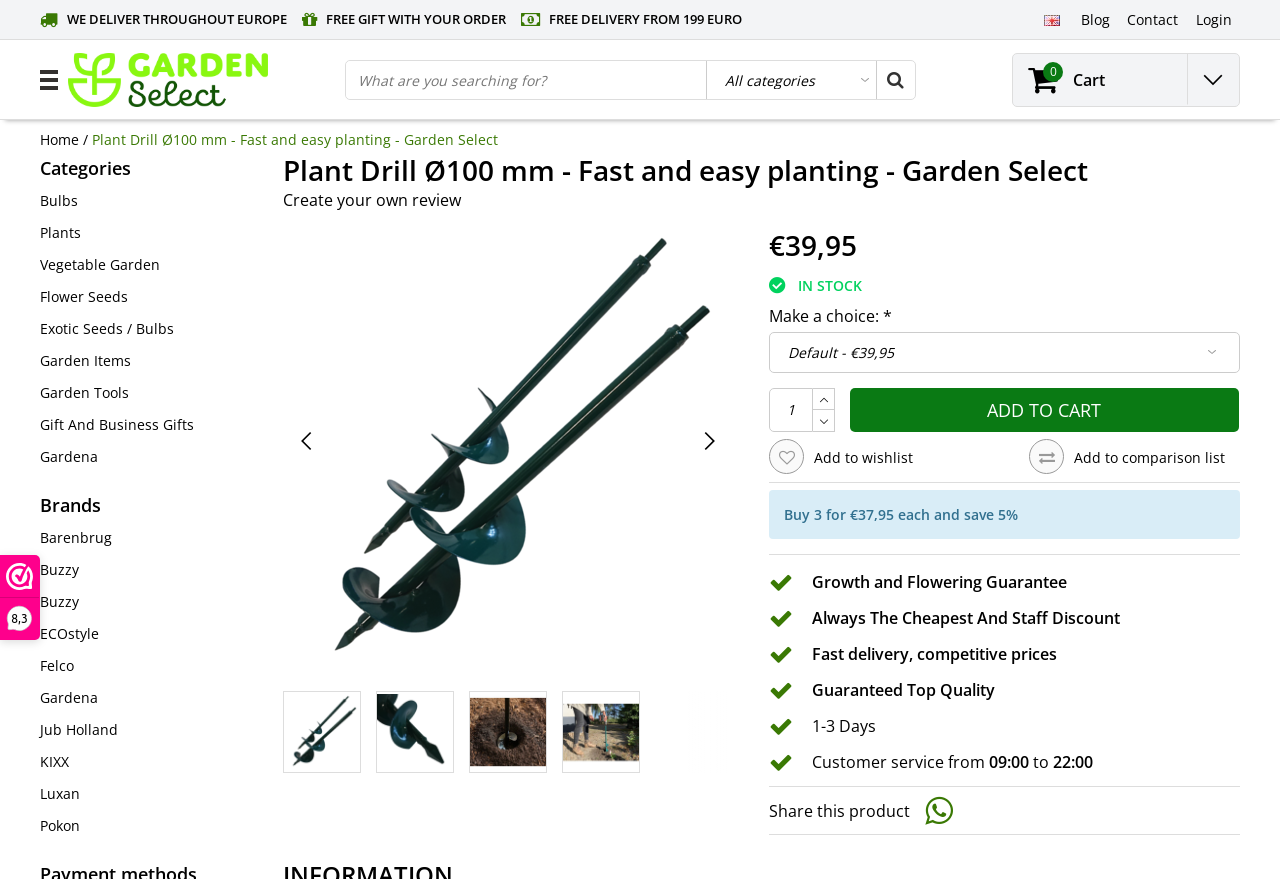Please determine the bounding box coordinates of the element to click in order to execute the following instruction: "Select a product option". The coordinates should be four float numbers between 0 and 1, specified as [left, top, right, bottom].

[0.601, 0.377, 0.969, 0.424]